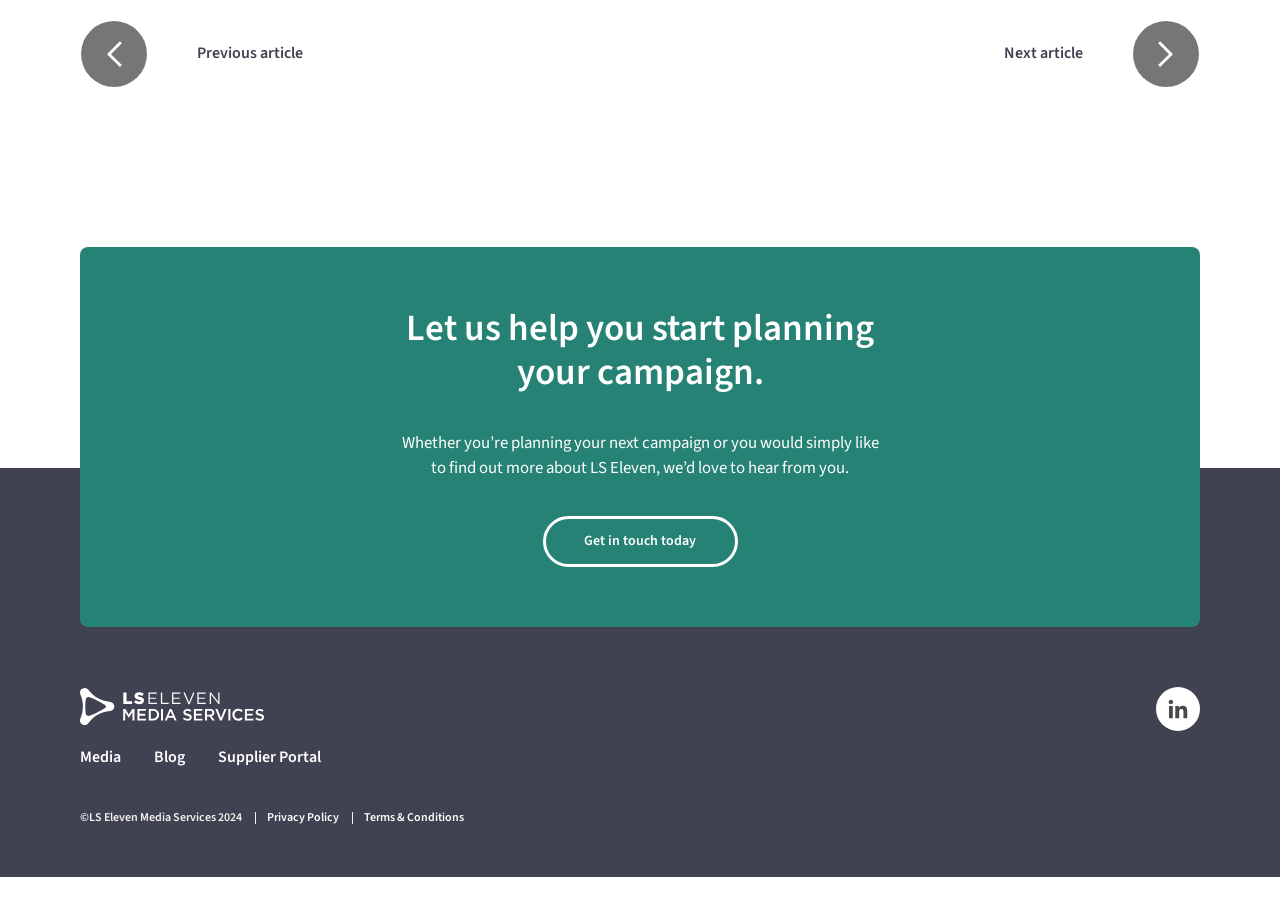Please identify the bounding box coordinates of the clickable area that will allow you to execute the instruction: "Get in touch today".

[0.424, 0.605, 0.576, 0.661]